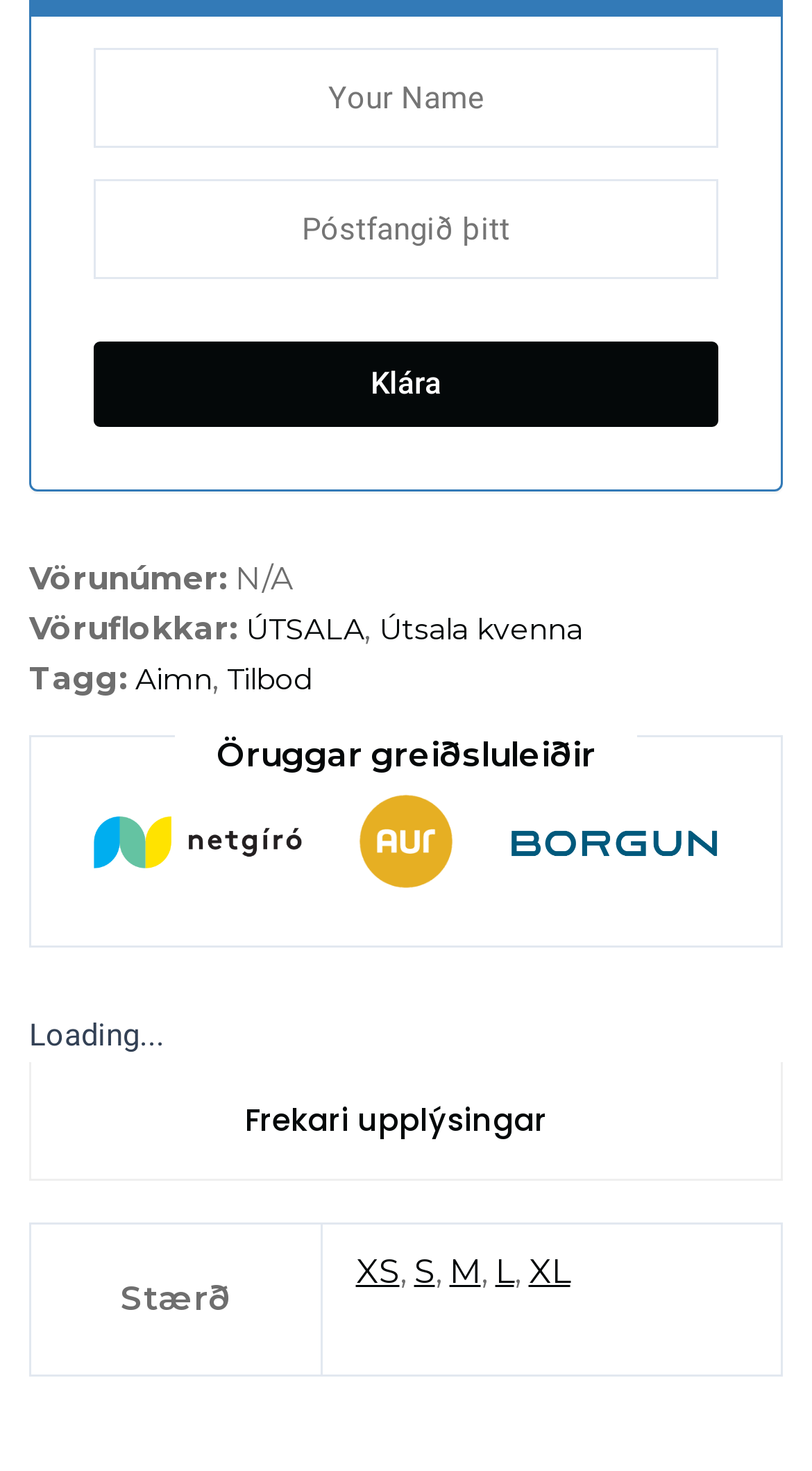Kindly determine the bounding box coordinates for the clickable area to achieve the given instruction: "View product details in 'ÚTSALA' category".

[0.303, 0.415, 0.449, 0.44]